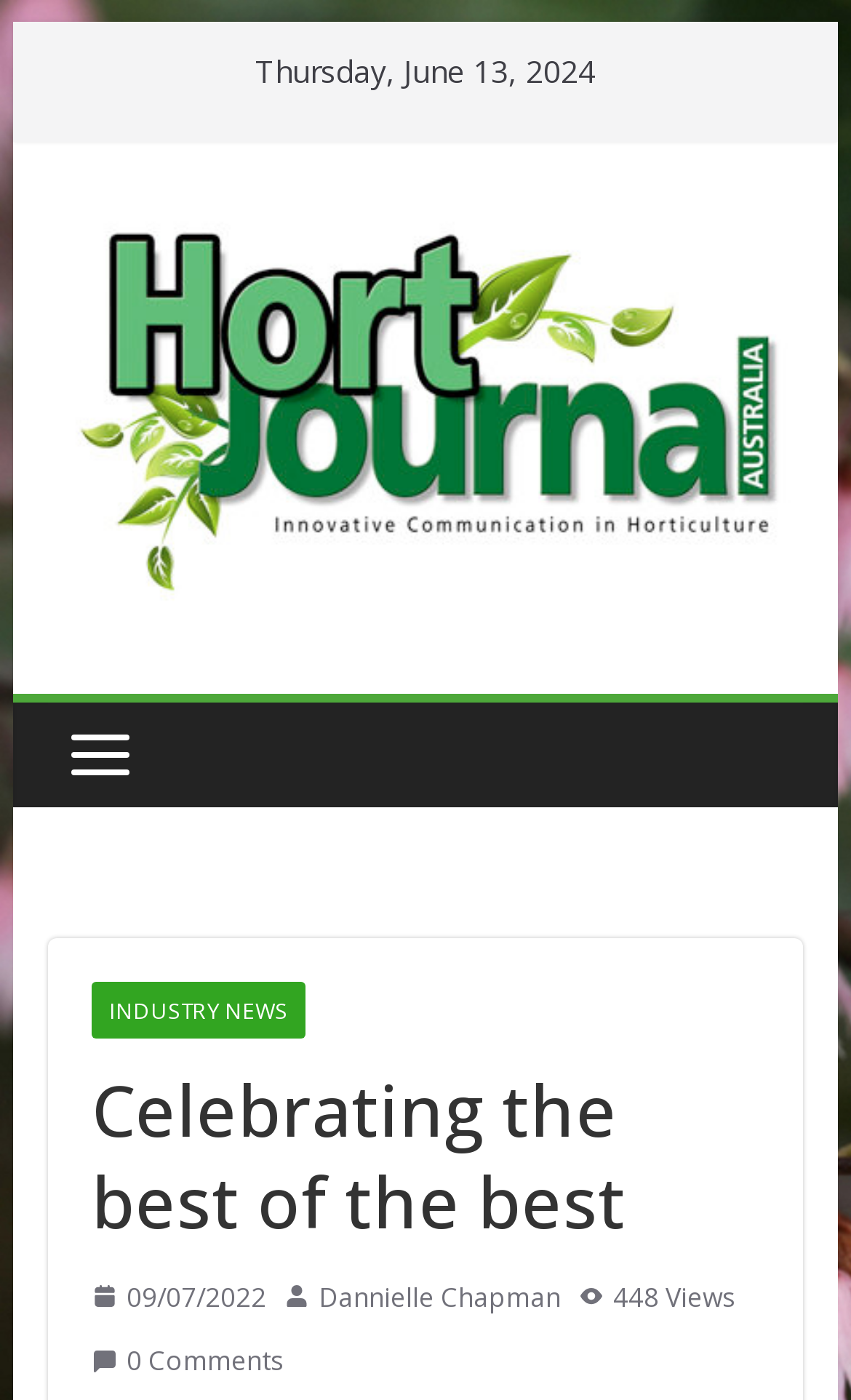Provide a comprehensive description of the webpage.

The webpage appears to be an article or blog post from Hort Journal Australia. At the top left, there is a link to "Skip to content". Next to it, the current date, "Thursday, June 13, 2024", is displayed. 

The main title of the article, "Celebrating the best of the best", is prominently displayed in the top half of the page, with the subtitle "Hort Journal Australia" written in a smaller font below it. The title is accompanied by a logo of Hort Journal Australia on the left side.

Below the title, there is a section with several links and images. On the left side, there is a link to "INDUSTRY NEWS" and a header that says "Celebrating the best of the best". Next to it, there is a link to a date, "09/07/2022", accompanied by a small image and a time indicator. 

Further to the right, there are three more images, followed by a link to the author's name, "Dannielle Chapman", and another image. The article has received "448 Views" and there are "0 Comments", as indicated by a link at the bottom of the page.